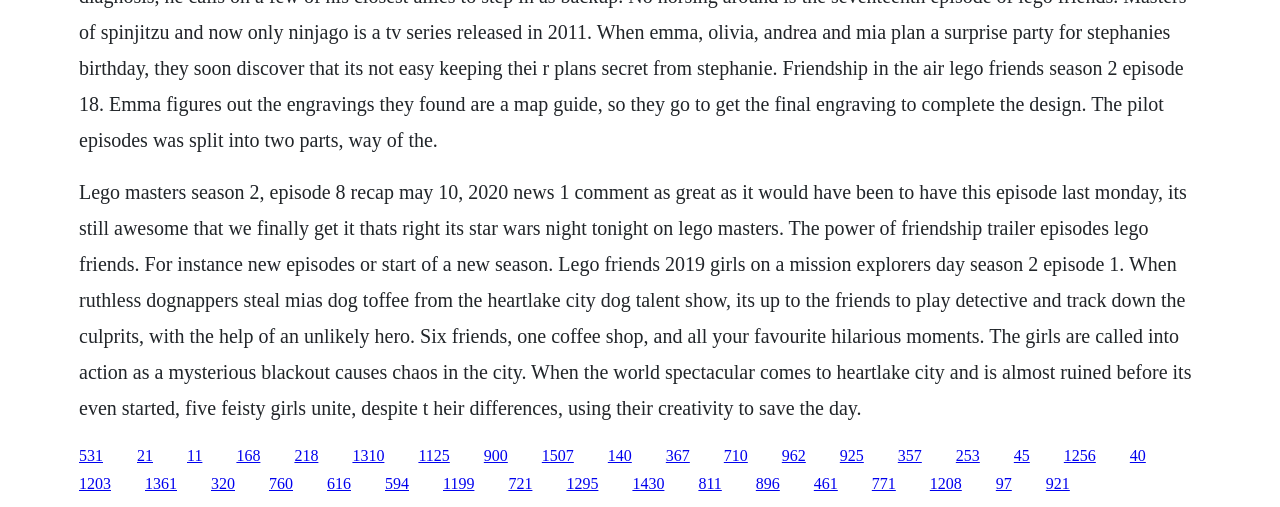Answer the following inquiry with a single word or phrase:
What is Lego Friends about?

Girls on a mission